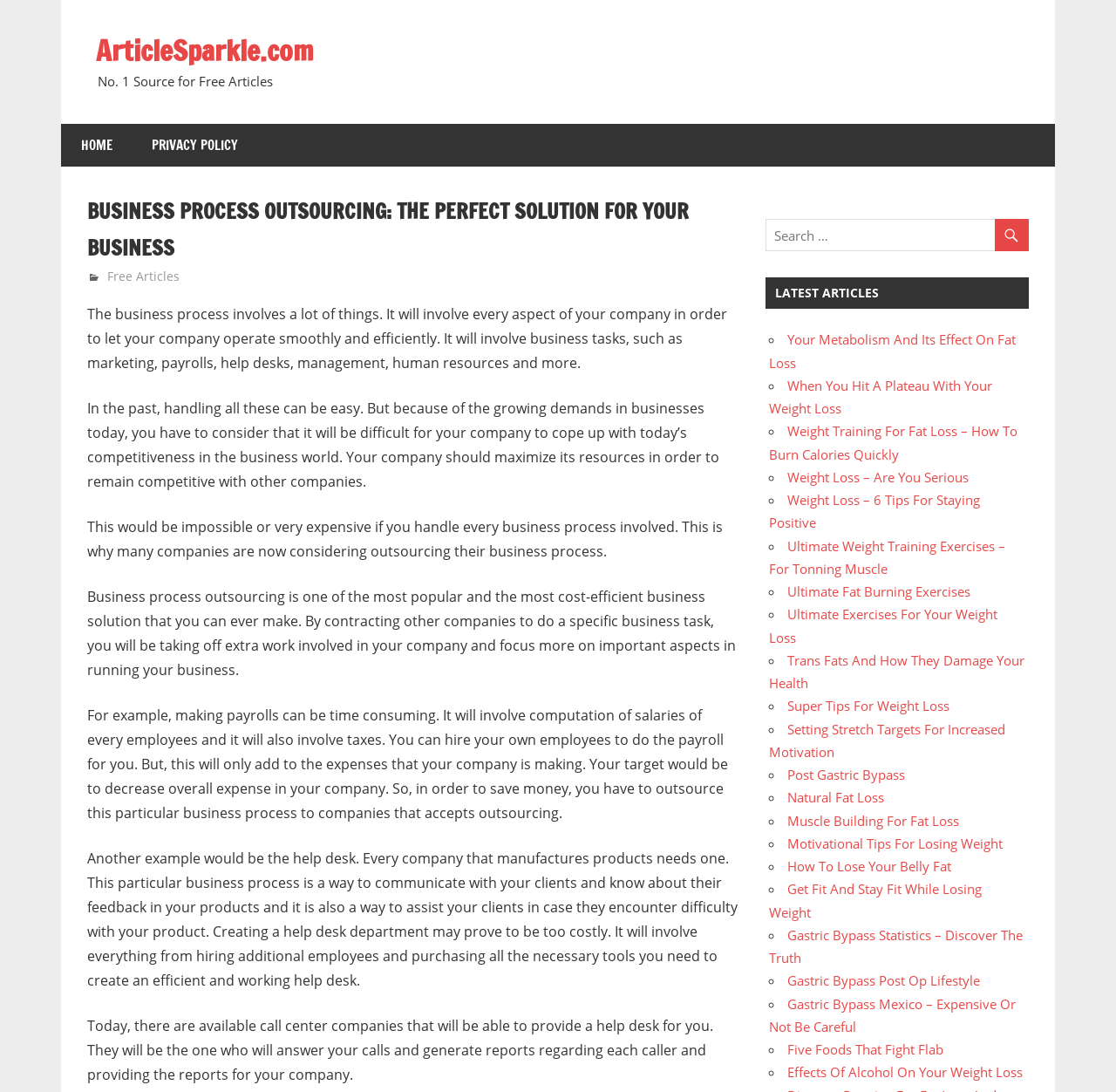Given the element description, predict the bounding box coordinates in the format (top-left x, top-left y, bottom-right x, bottom-right y). Make sure all values are between 0 and 1. Here is the element description: gvtadmin

[0.096, 0.245, 0.145, 0.26]